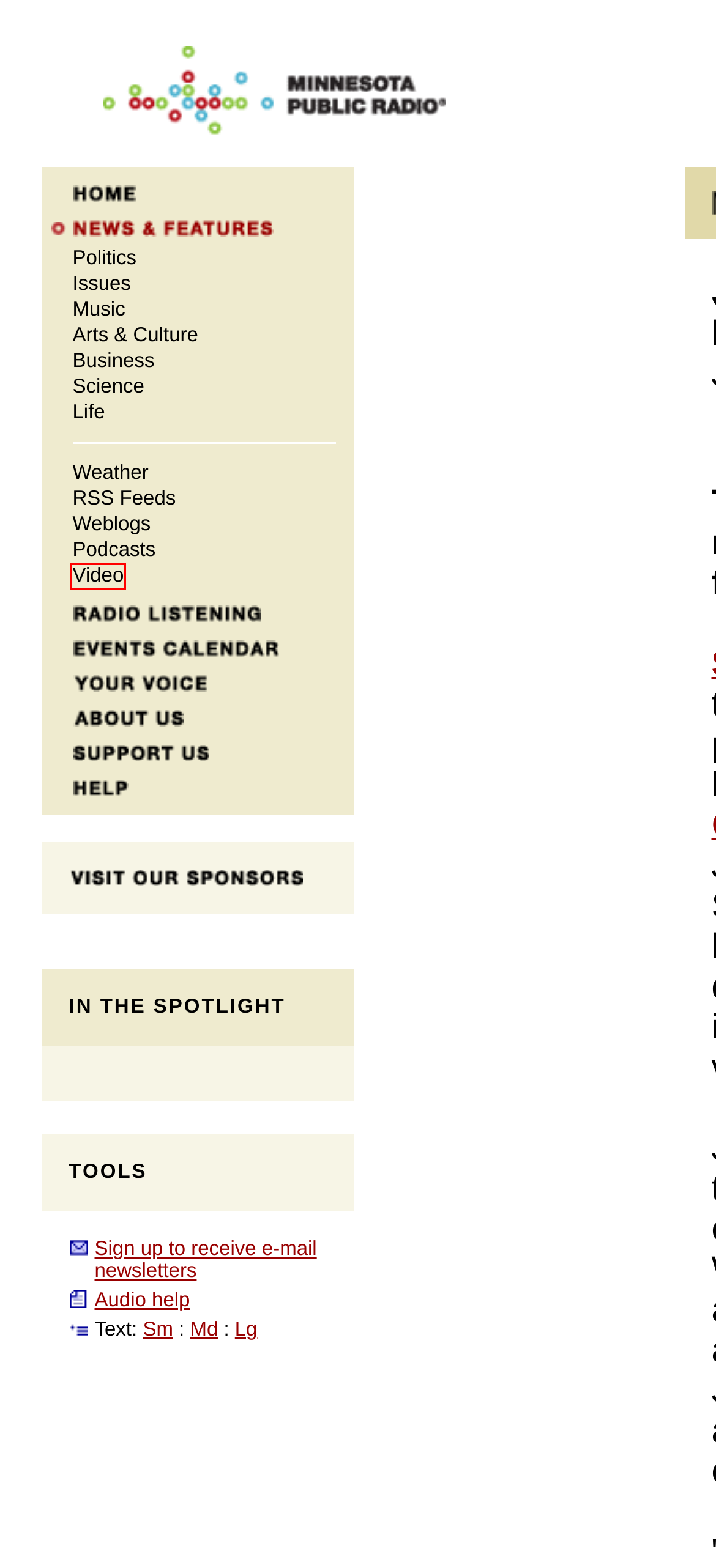You have a screenshot showing a webpage with a red bounding box highlighting an element. Choose the webpage description that best fits the new webpage after clicking the highlighted element. The descriptions are:
A. Minnesota Public Radio
B. Listening Options | Minnesota Public Radio
C. Podcasts | Minnesota Public Radio
D. About MPR | Minnesota Public Radio
E. Video | Minnesota Public Radio News
F. Frequently Asked Questions | Minnesota Public Radio
G. Home | Minnesota Public Radio
H. RSS Feeds | Minnesota Public Radio

E